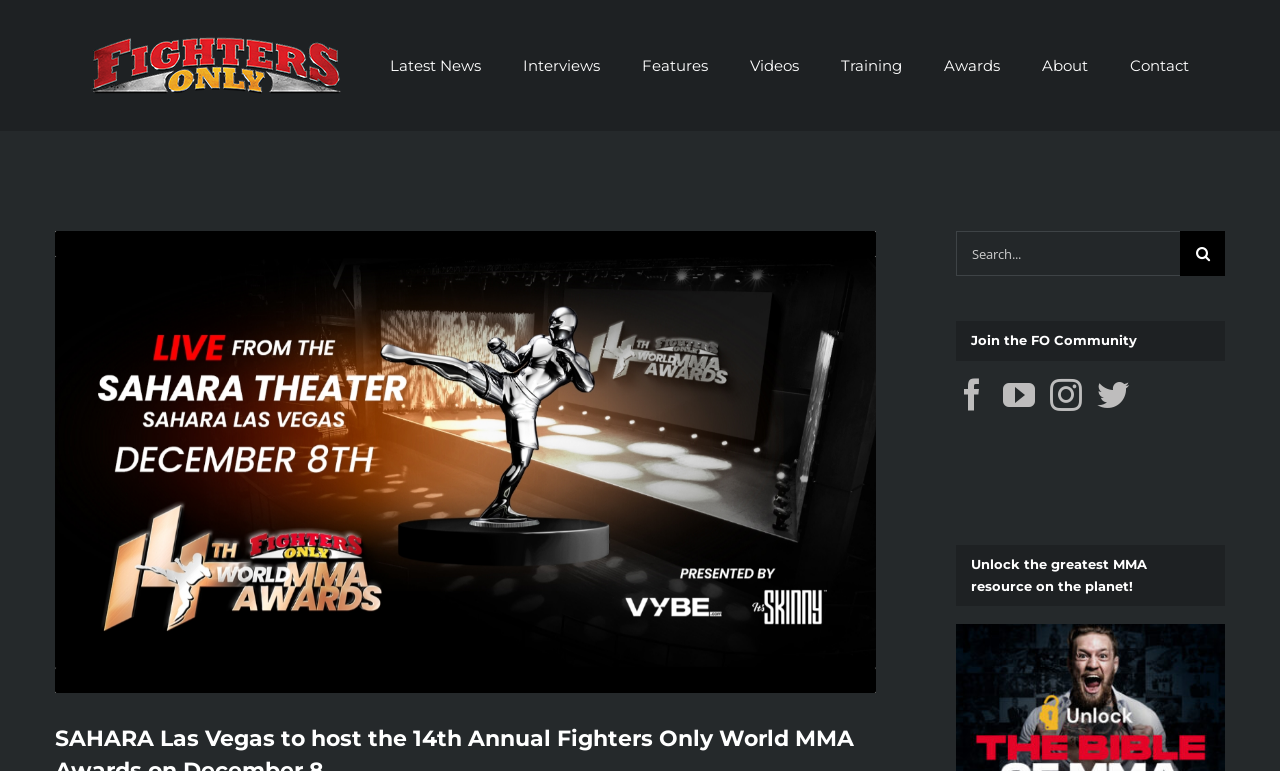Find the bounding box of the UI element described as: "Latest News". The bounding box coordinates should be given as four float values between 0 and 1, i.e., [left, top, right, bottom].

[0.305, 0.04, 0.376, 0.13]